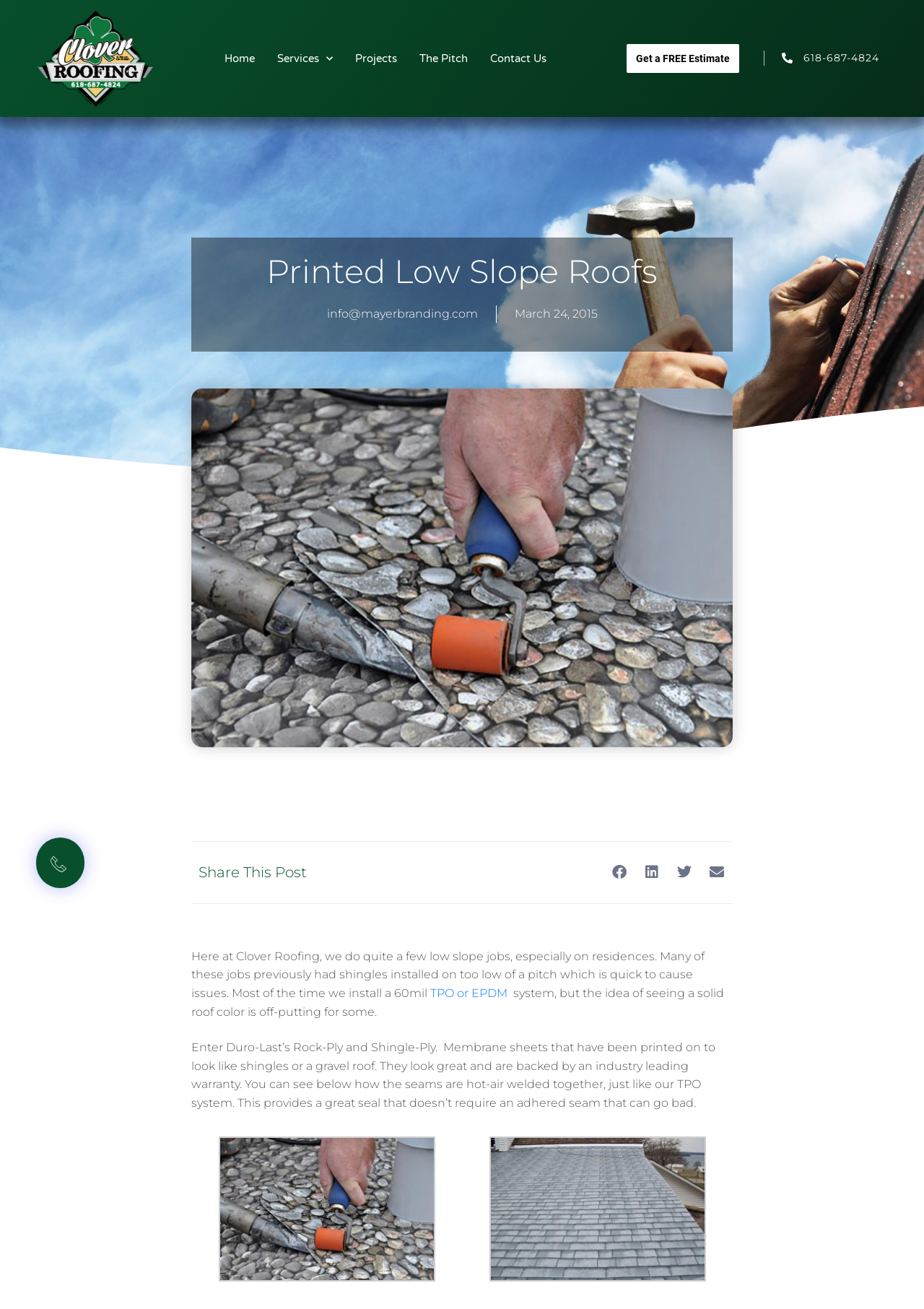Construct a comprehensive description capturing every detail on the webpage.

This webpage is about Clover Roofing, specifically focusing on printed low slope roofs. At the top, there are six navigation links: "Home", "Services", "Projects", "The Pitch", and "Contact Us", followed by a "Get a FREE Estimate" link. To the right of these links, the phone number "618-687-4824" is displayed.

Below the navigation links, there is a heading "Printed Low Slope Roofs" followed by two links: "info@mayerbranding.com" and "March 24, 2015". The main content of the page starts with a paragraph of text explaining that Clover Roofing does many low slope jobs, especially on residences, and that they often install a 60mil system. This paragraph is interrupted by a link "TPO or EPDM" and continues to explain the benefits of using Duro-Last's Rock-Ply and Shingle-Ply membrane sheets.

Below this text, there is an image (not explicitly mentioned but implied by the description list and links) that shows the seams of the membrane sheets being hot-air welded together. The image is accompanied by a description list with two terms, each containing a link.

At the bottom of the page, there is a "Share This Post" heading with four buttons to share the post on Facebook, LinkedIn, Twitter, and via email.